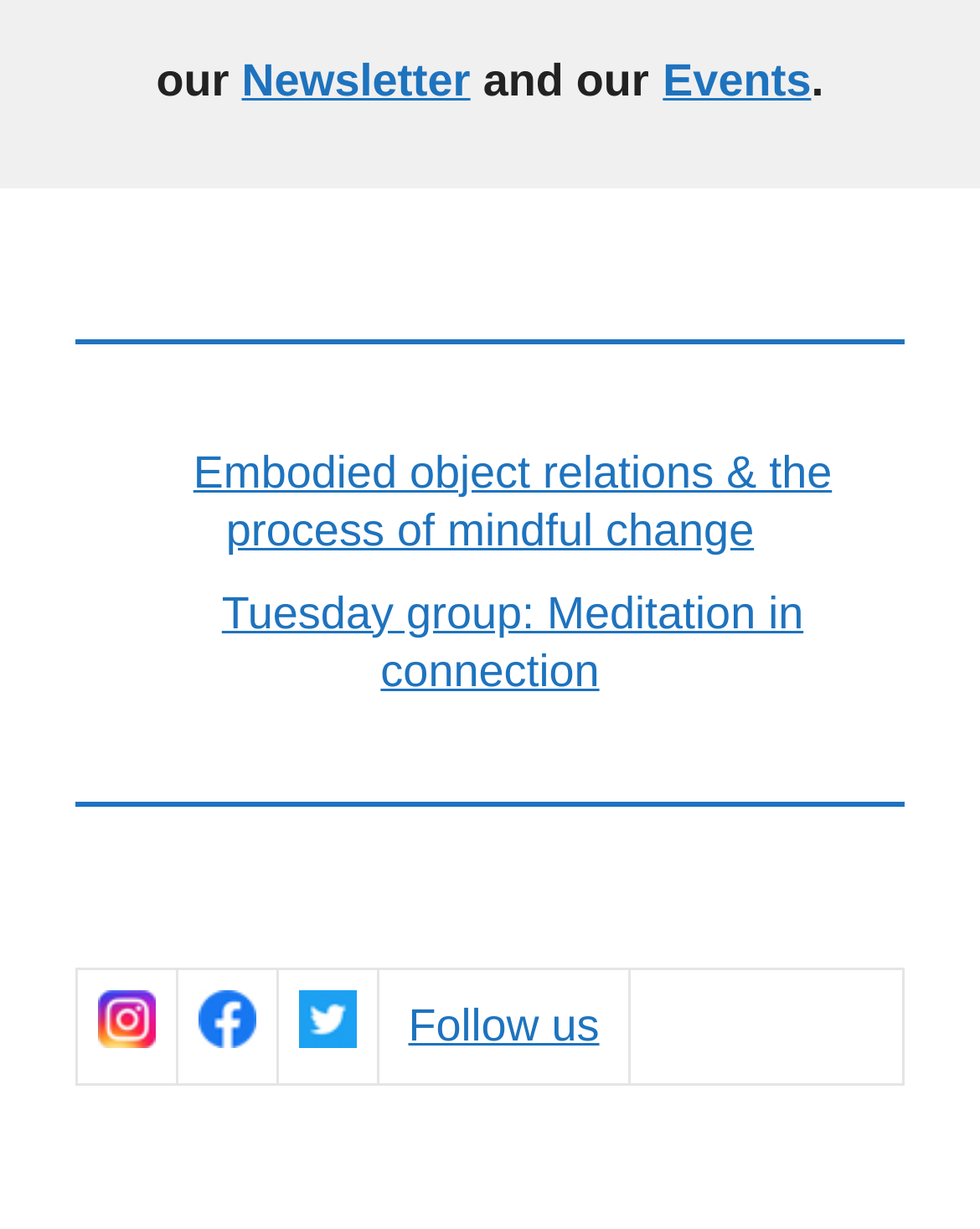How many separators are on the page?
Please provide a single word or phrase as your answer based on the screenshot.

2